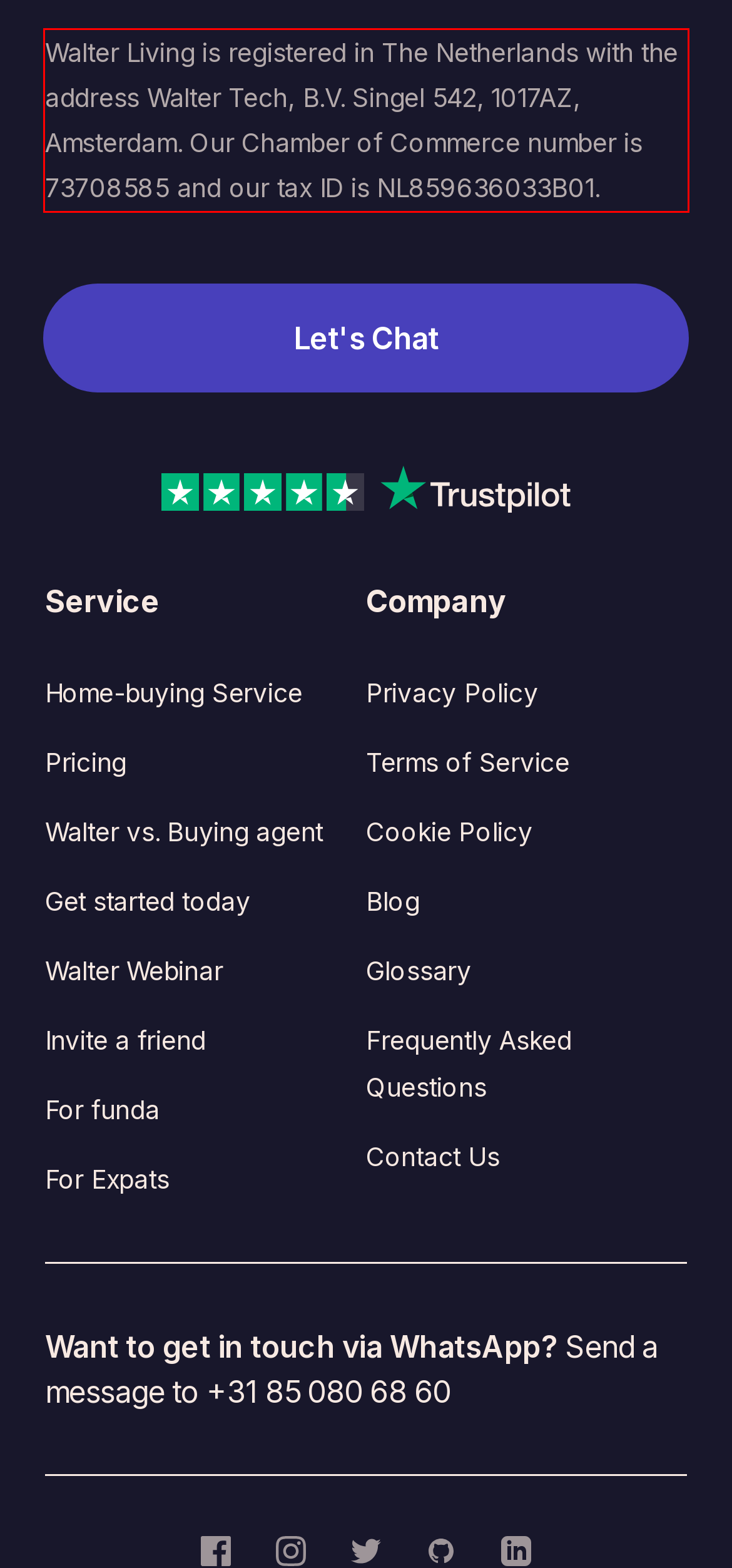You are given a screenshot with a red rectangle. Identify and extract the text within this red bounding box using OCR.

Walter Living is registered in The Netherlands with the address Walter Tech, B.V. Singel 542, 1017AZ, Amsterdam. Our Chamber of Commerce number is 73708585 and our tax ID is NL859636033B01.